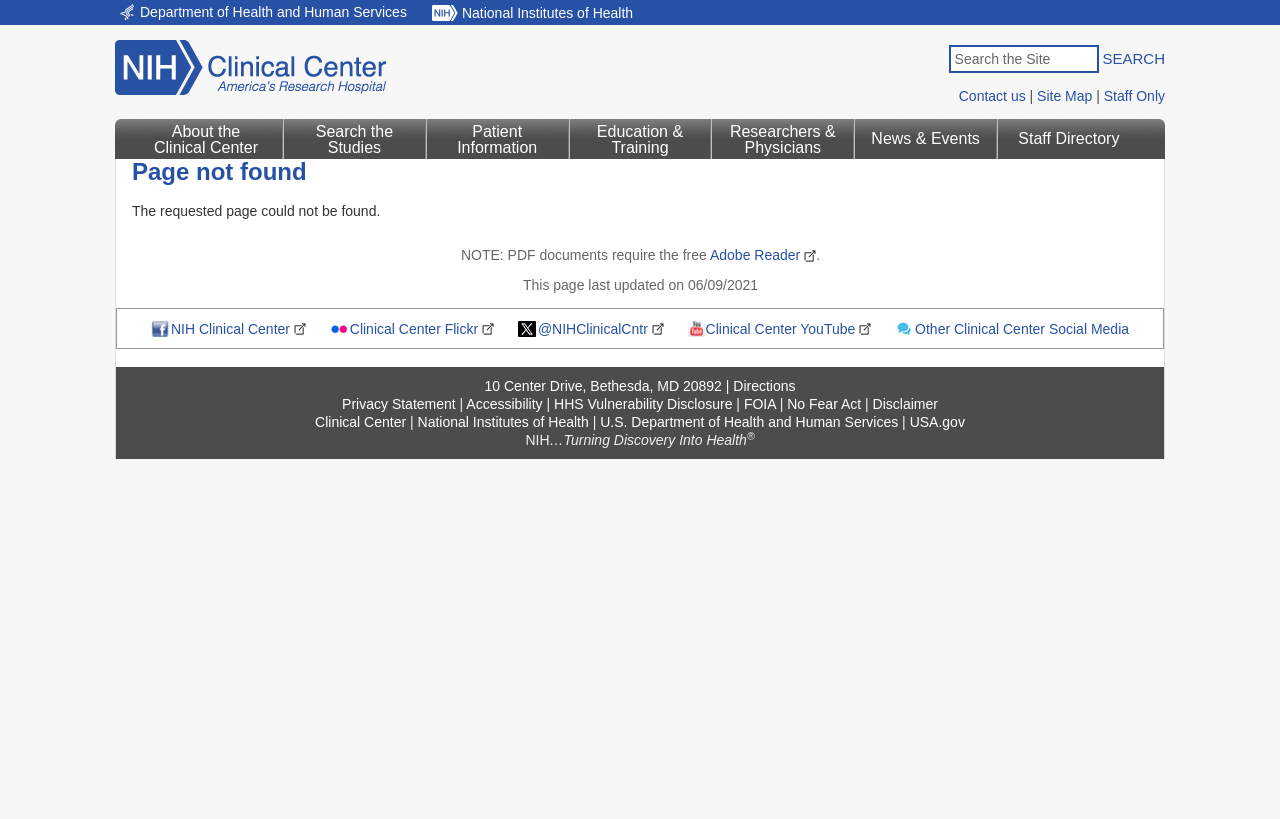What is the address of the Clinical Center?
Refer to the image and give a detailed answer to the query.

I determined the address by looking at the static text element with the description '10 Center Drive, Bethesda, MD 20892 |' which appears to be an address.